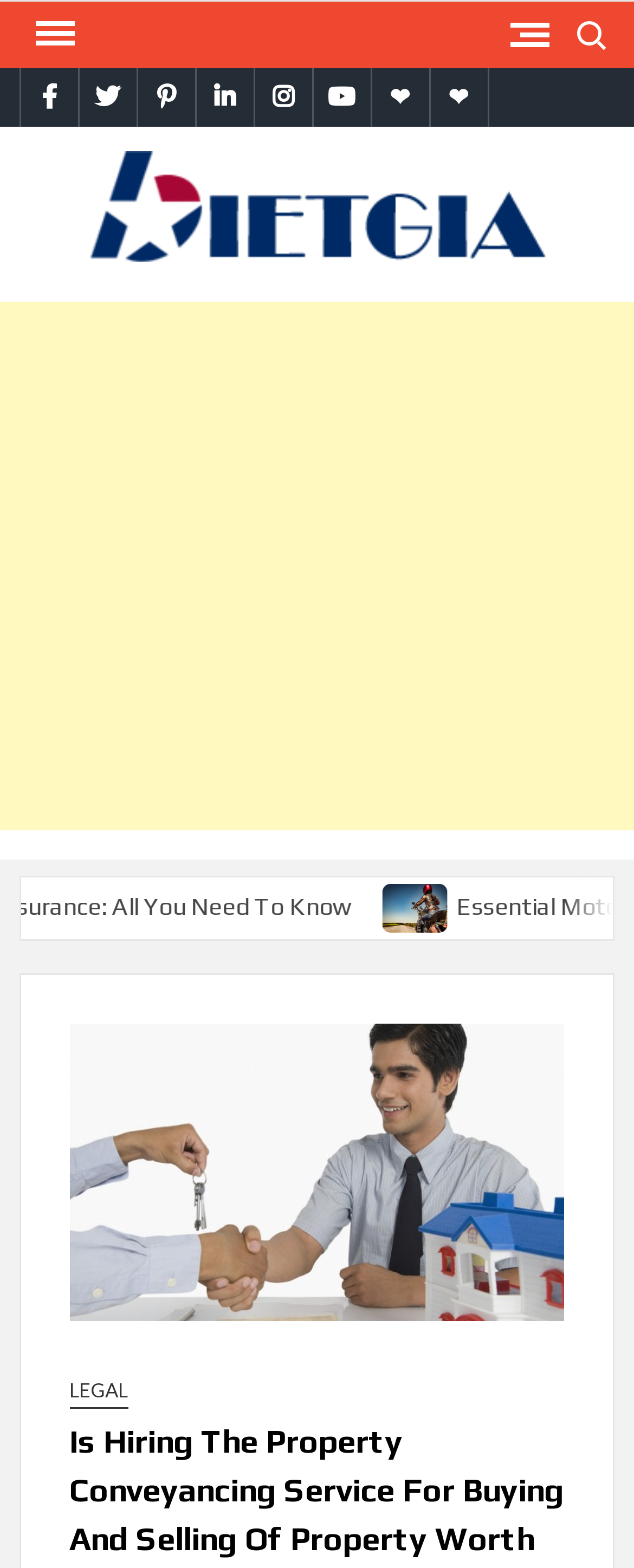Identify the bounding box coordinates of the region I need to click to complete this instruction: "Read the latest tips and tricks".

[0.88, 0.135, 0.99, 0.206]